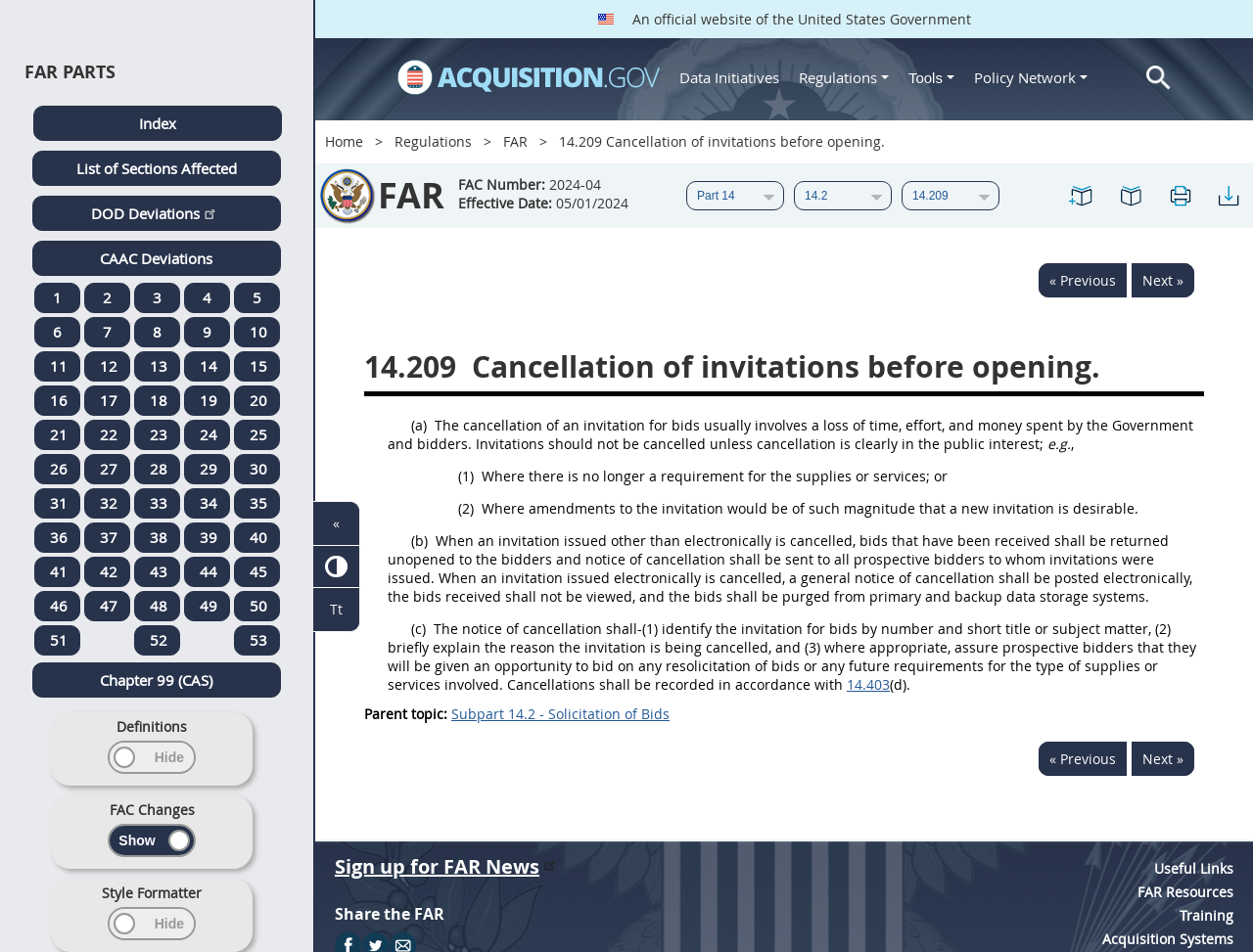Extract the bounding box coordinates for the UI element described as: "17".

[0.067, 0.405, 0.104, 0.437]